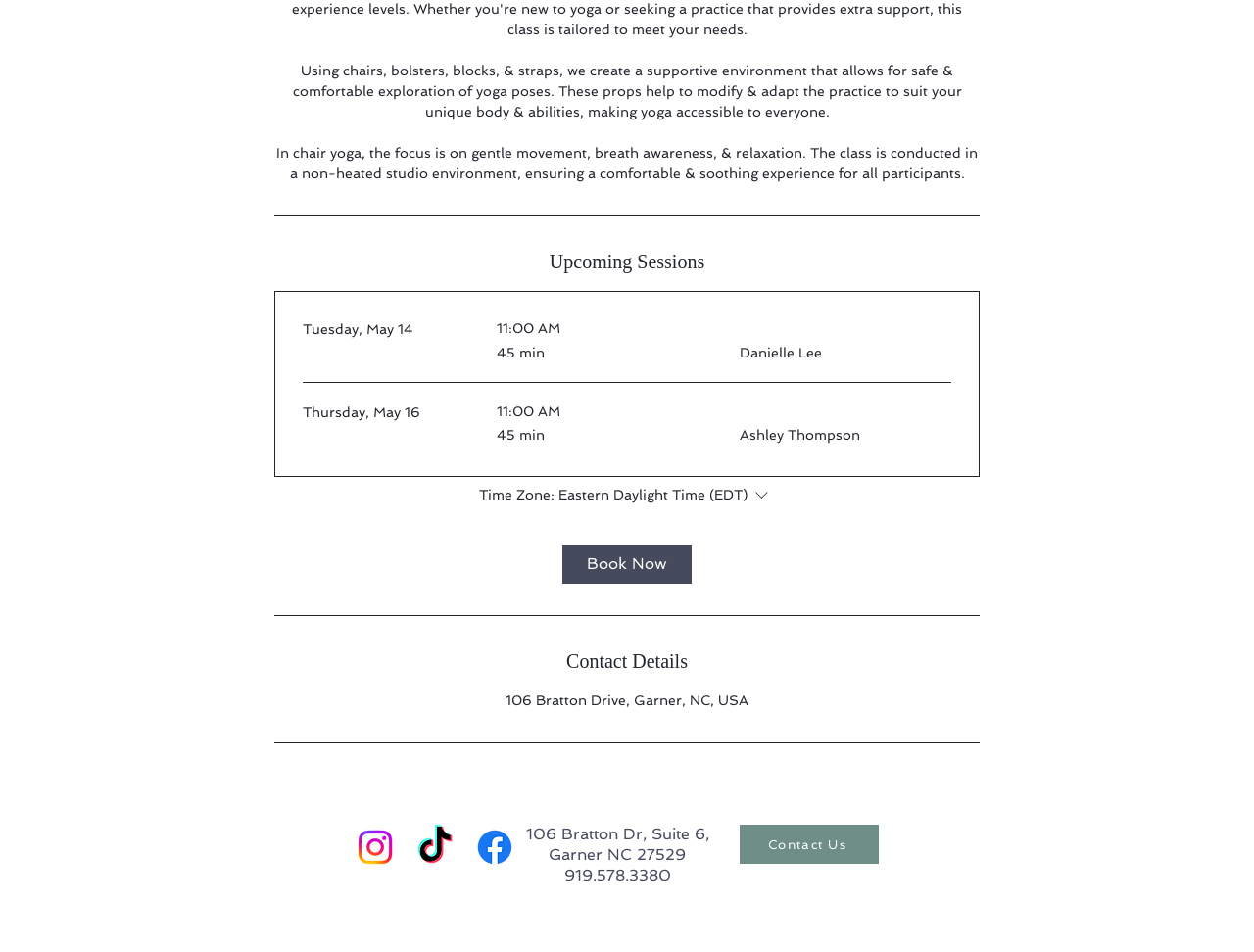Given the element description Time Zone:Eastern Daylight Time (EDT), specify the bounding box coordinates of the corresponding UI element in the format (top-left x, top-left y, bottom-right x, bottom-right y). All values must be between 0 and 1.

[0.382, 0.502, 0.618, 0.54]